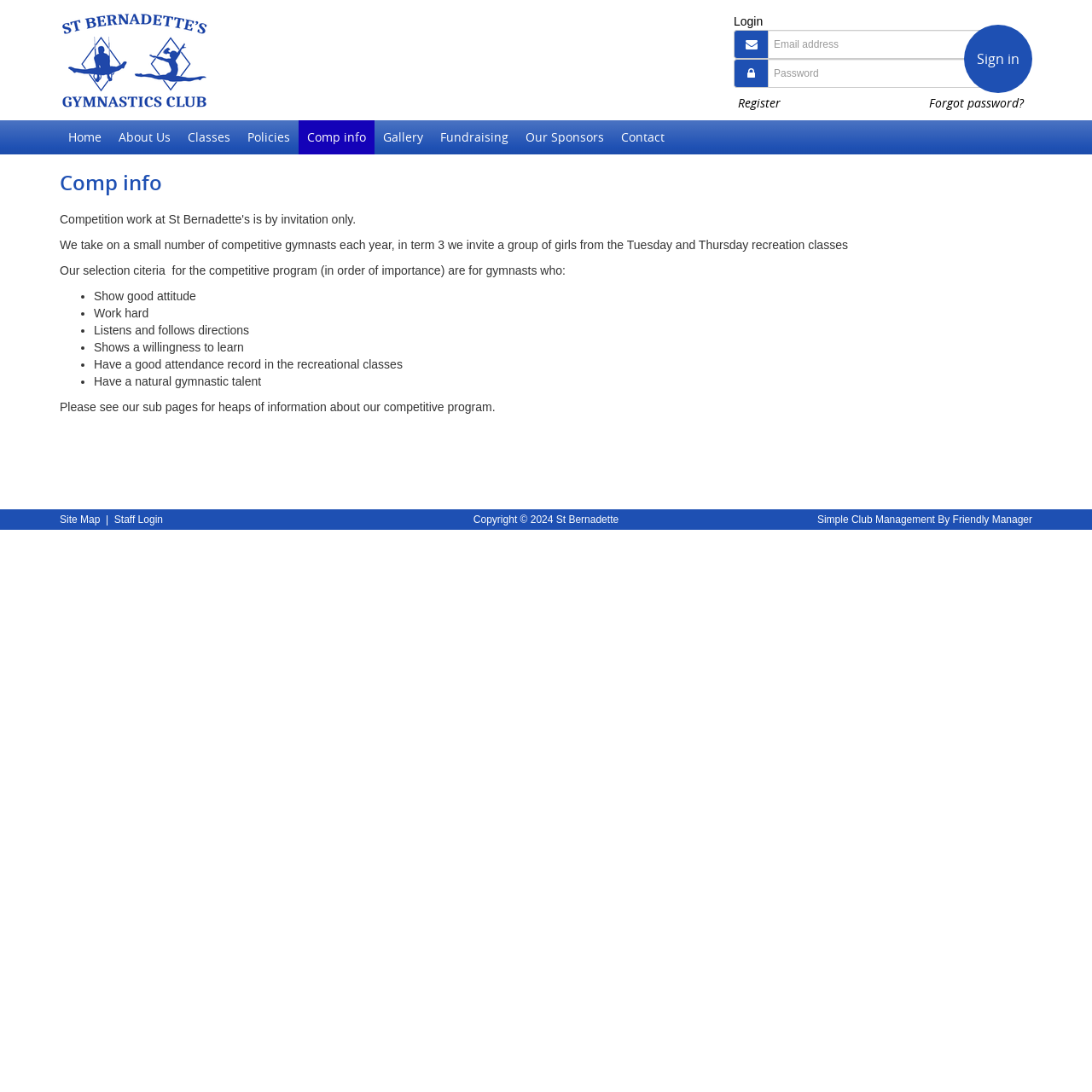Pinpoint the bounding box coordinates of the clickable element needed to complete the instruction: "Enter email address". The coordinates should be provided as four float numbers between 0 and 1: [left, top, right, bottom].

[0.703, 0.027, 0.93, 0.054]